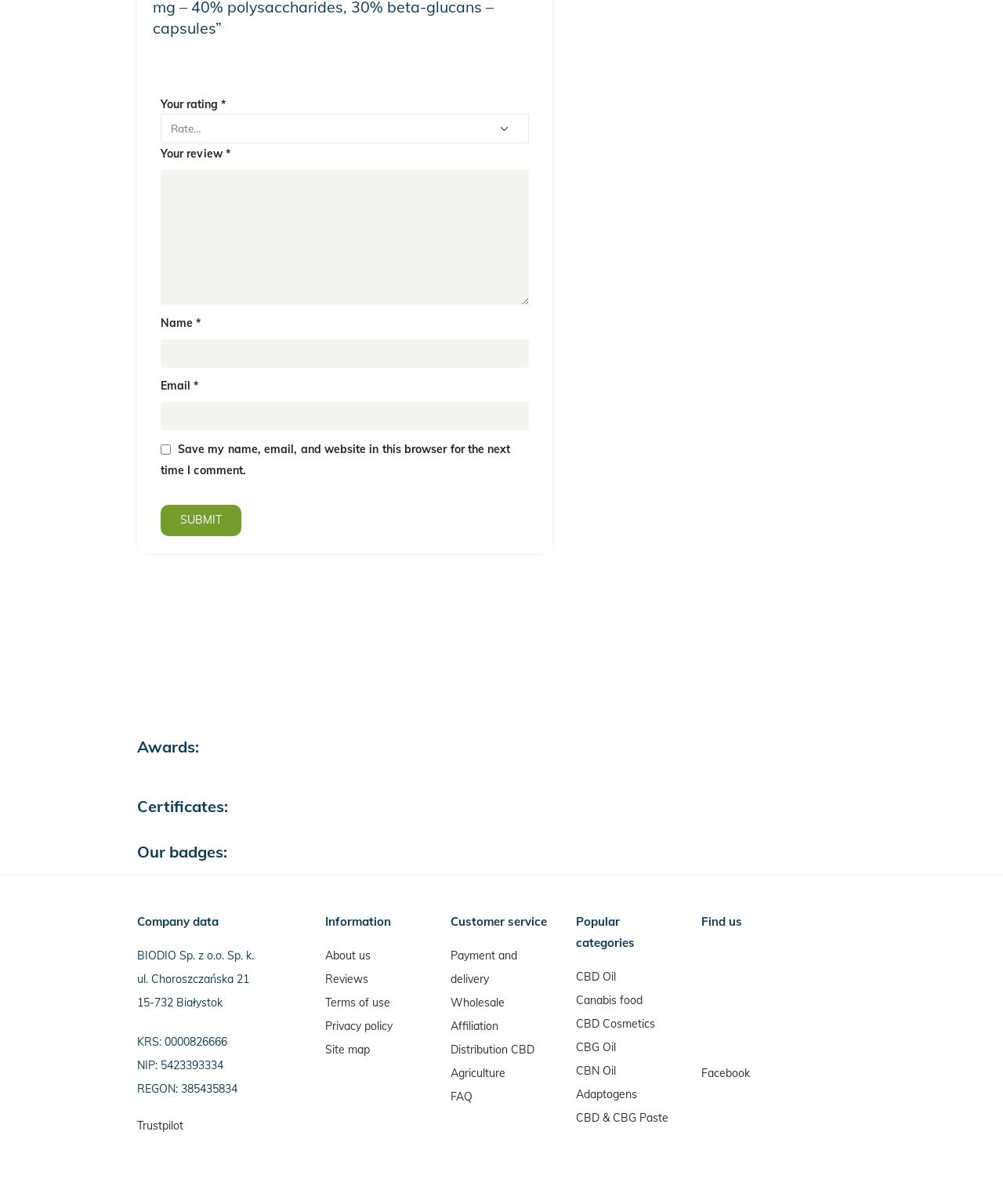What is the purpose of the checkbox?
Answer briefly with a single word or phrase based on the image.

Save my name, email, and website